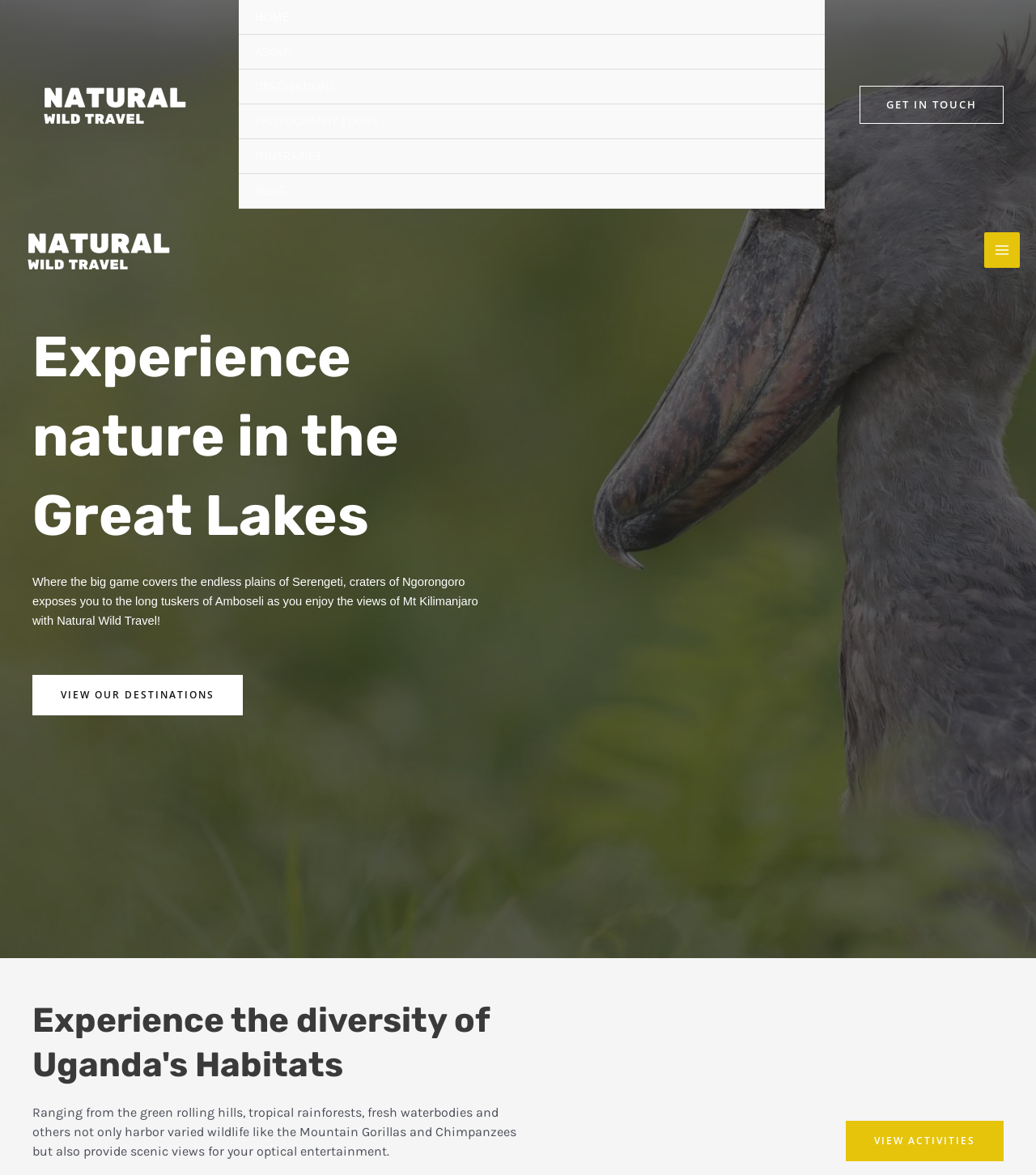Please identify the bounding box coordinates of the region to click in order to complete the task: "Explore 'VIEW OUR DESTINATIONS'". The coordinates must be four float numbers between 0 and 1, specified as [left, top, right, bottom].

[0.031, 0.574, 0.234, 0.608]